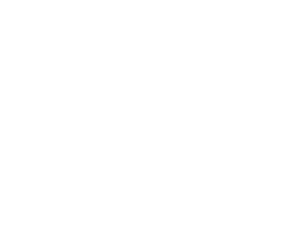What is the purpose of the logo in the content?
Based on the screenshot, provide your answer in one word or phrase.

To emphasize trust